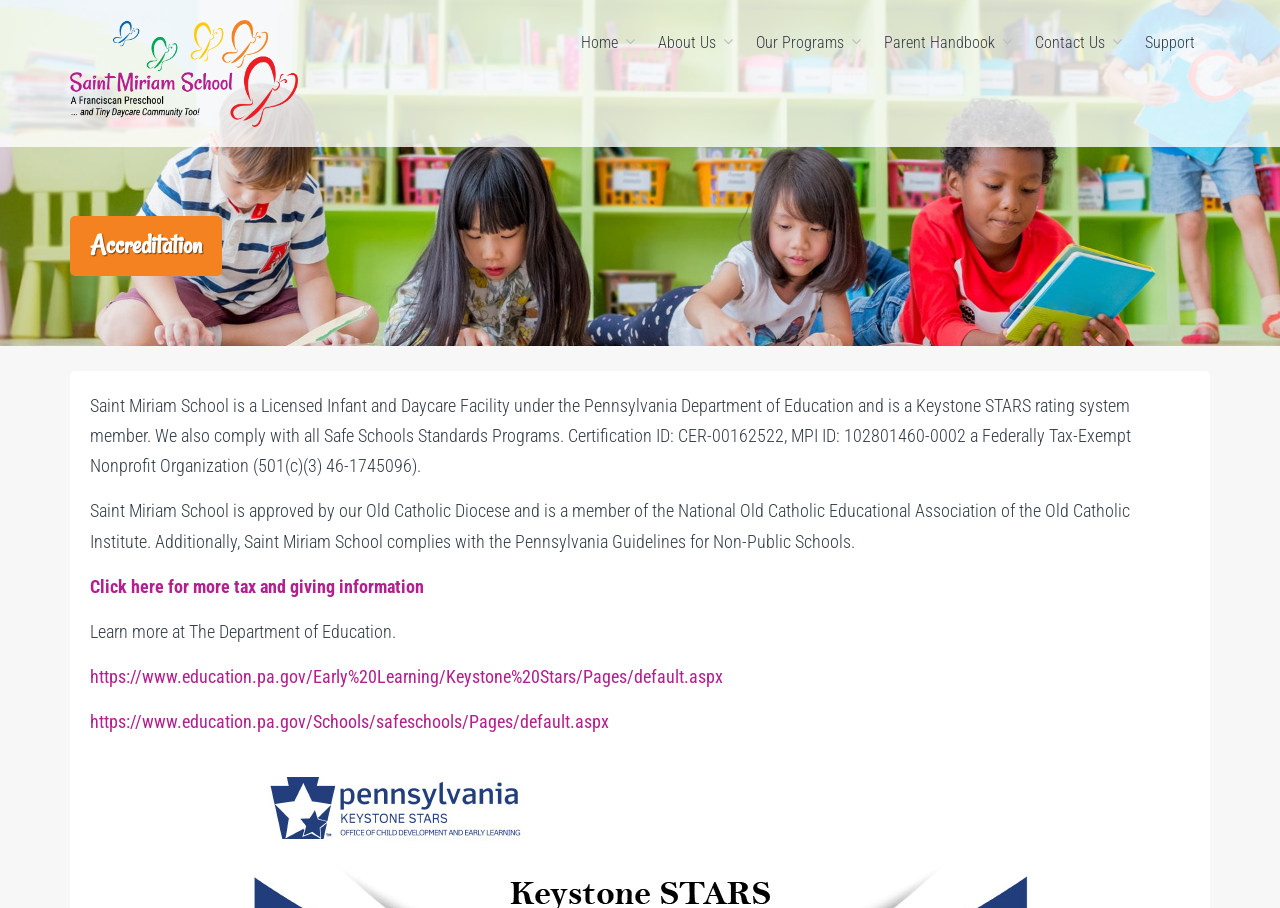Please identify the bounding box coordinates of the clickable element to fulfill the following instruction: "view parent handbook". The coordinates should be four float numbers between 0 and 1, i.e., [left, top, right, bottom].

[0.679, 0.022, 0.797, 0.074]